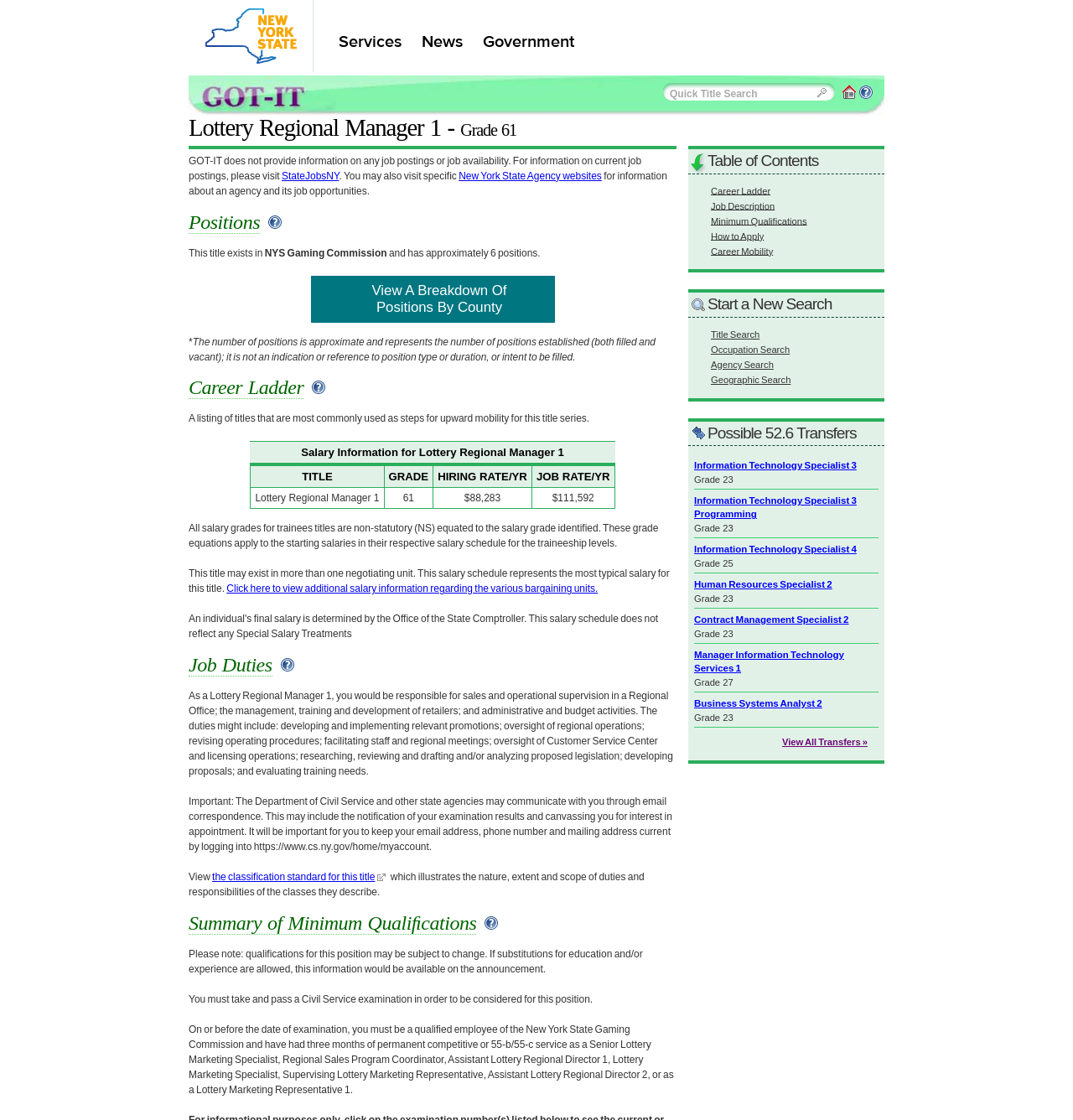What is the main responsibility of a Lottery Regional Manager 1?
Give a one-word or short-phrase answer derived from the screenshot.

Sales and operational supervision